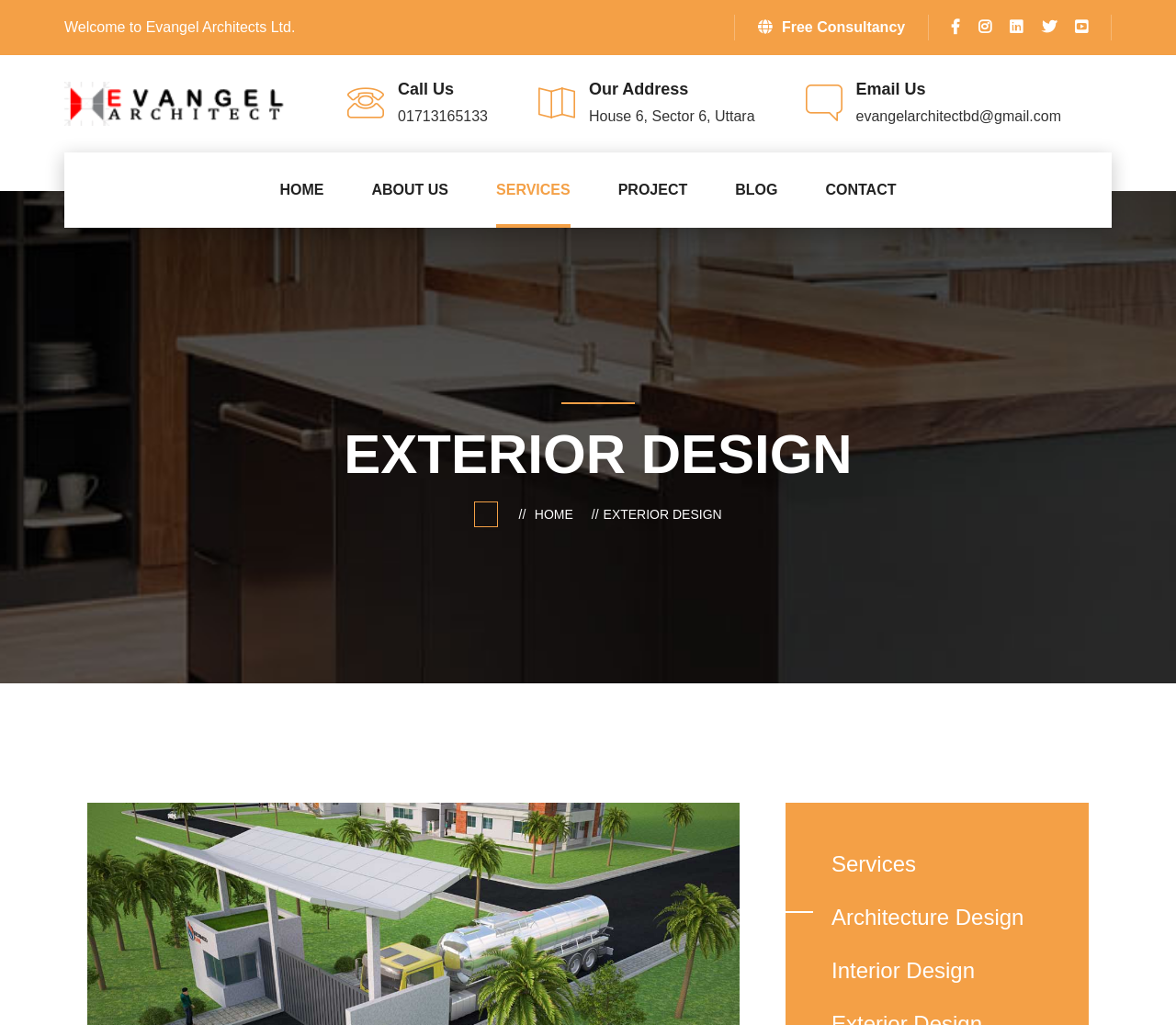Find the bounding box coordinates of the element I should click to carry out the following instruction: "Click on the 'Search' button".

None